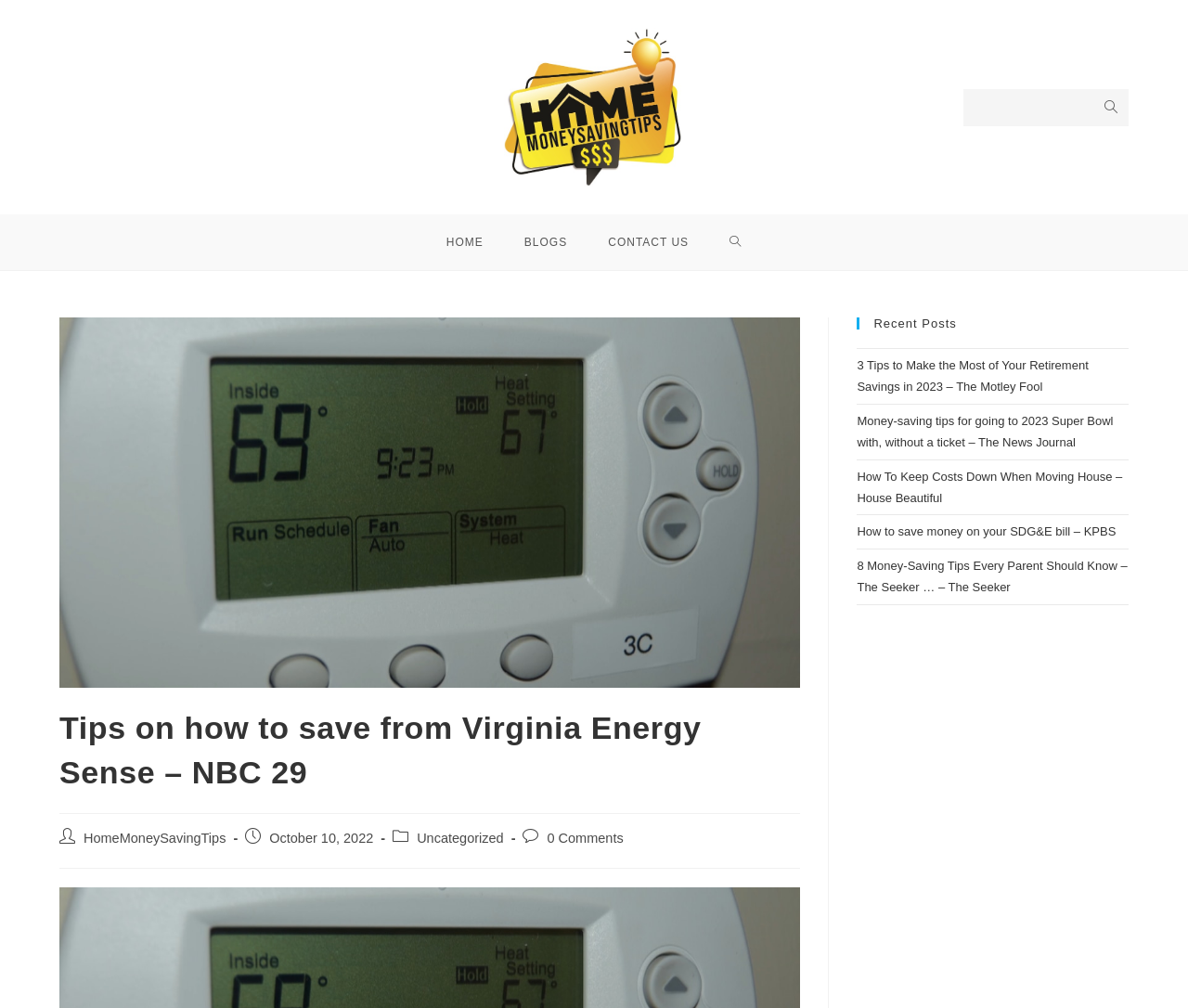Identify the bounding box coordinates of the area you need to click to perform the following instruction: "Go to home page".

[0.358, 0.213, 0.424, 0.268]